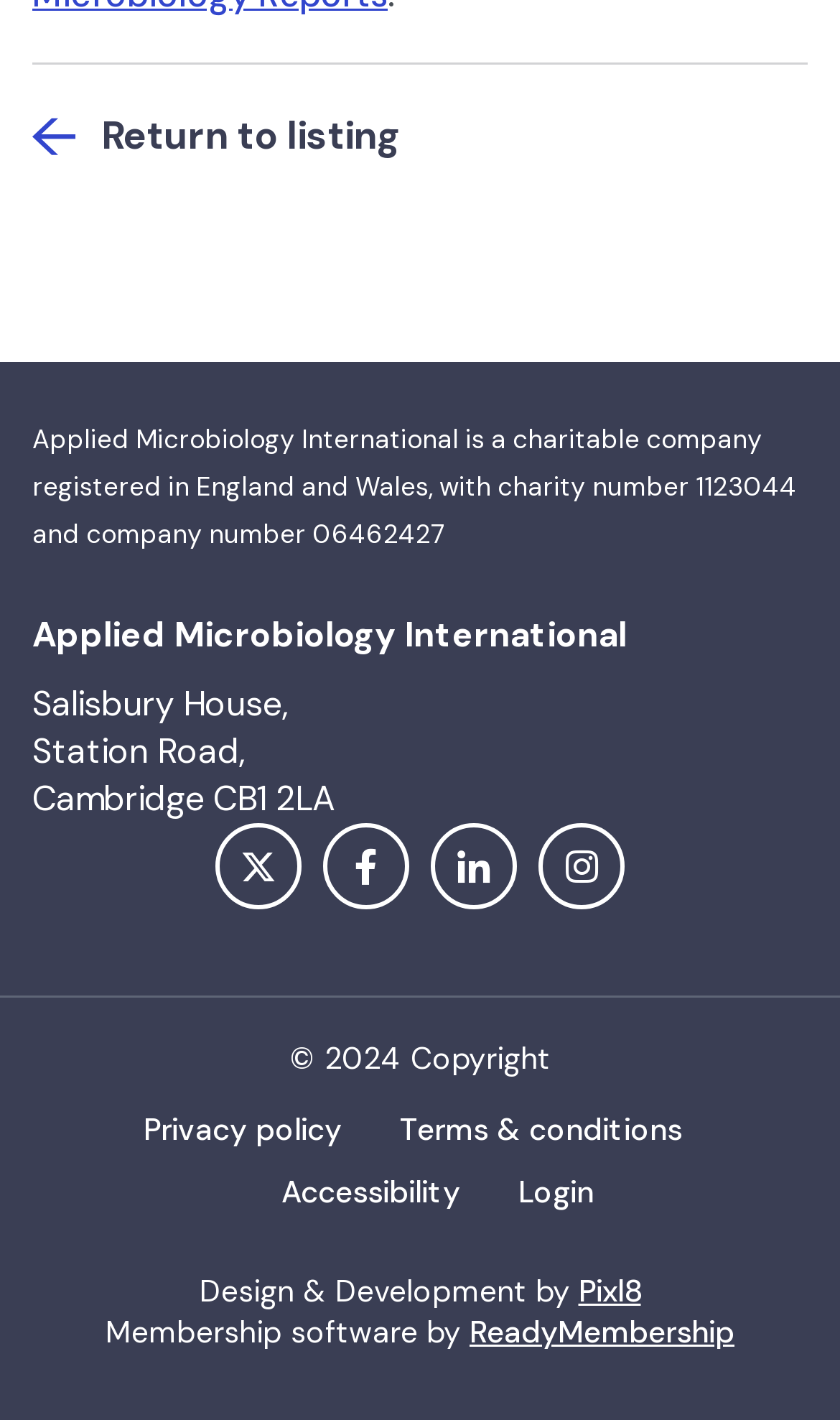Provide a brief response to the question below using one word or phrase:
What is the address of Applied Microbiology International?

Salisbury House, Station Road, Cambridge CB1 2LA